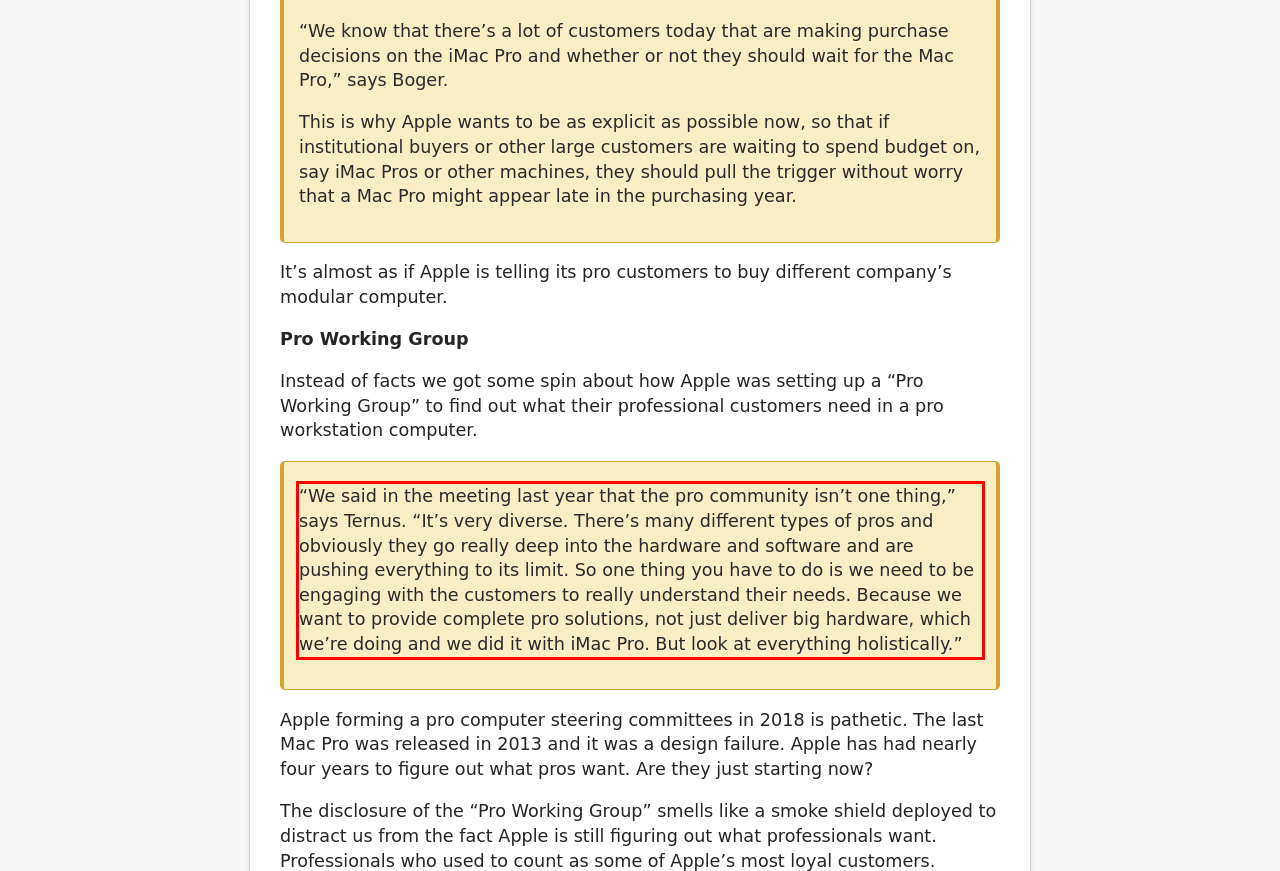You have a screenshot of a webpage, and there is a red bounding box around a UI element. Utilize OCR to extract the text within this red bounding box.

“We said in the meeting last year that the pro community isn’t one thing,” says Ternus. “It’s very diverse. There’s many different types of pros and obviously they go really deep into the hardware and software and are pushing everything to its limit. So one thing you have to do is we need to be engaging with the customers to really understand their needs. Because we want to provide complete pro solutions, not just deliver big hardware, which we’re doing and we did it with iMac Pro. But look at everything holistically.”